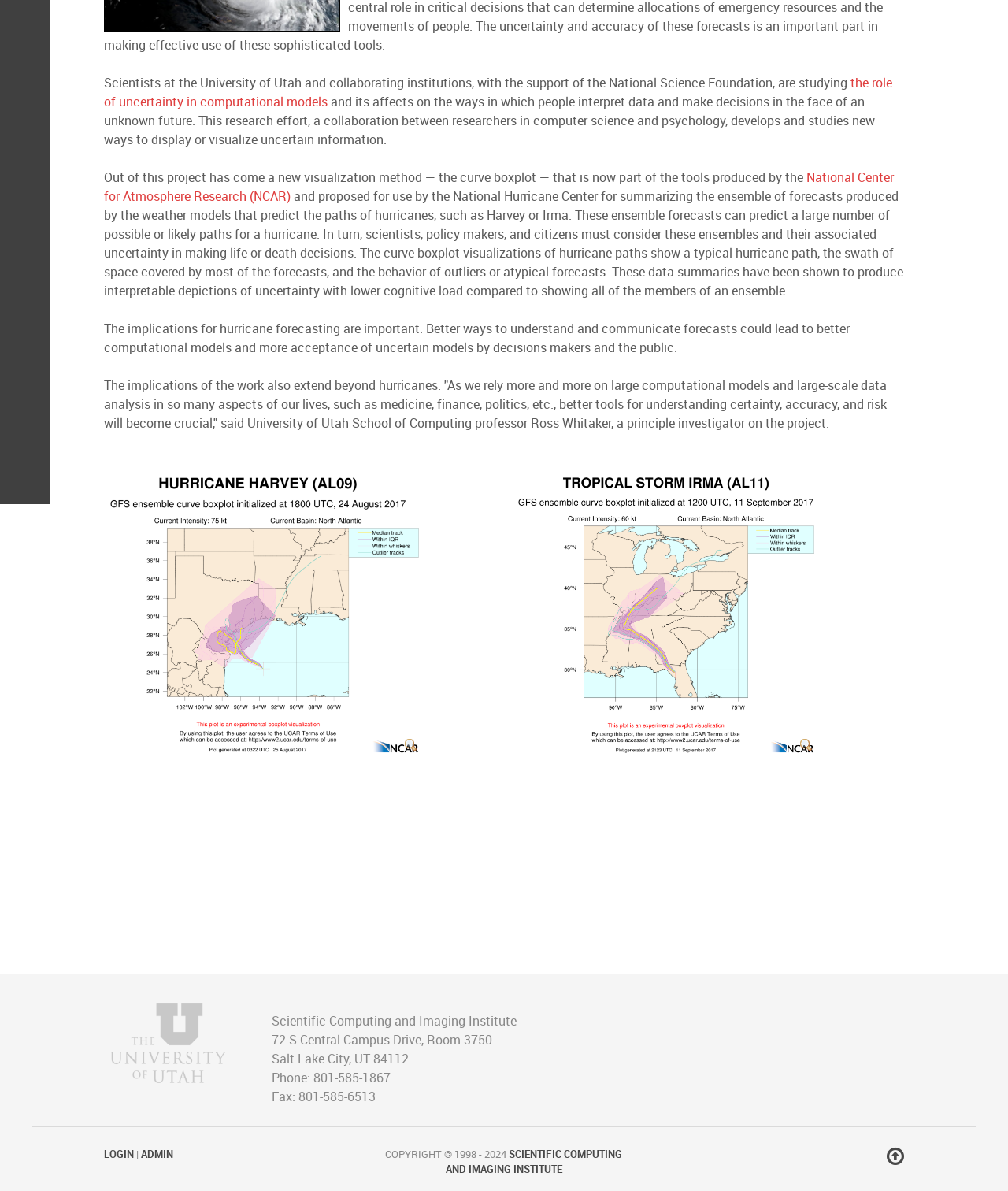Determine the bounding box for the described UI element: "Scientific Computing and Imaging Institute".

[0.442, 0.964, 0.618, 0.987]